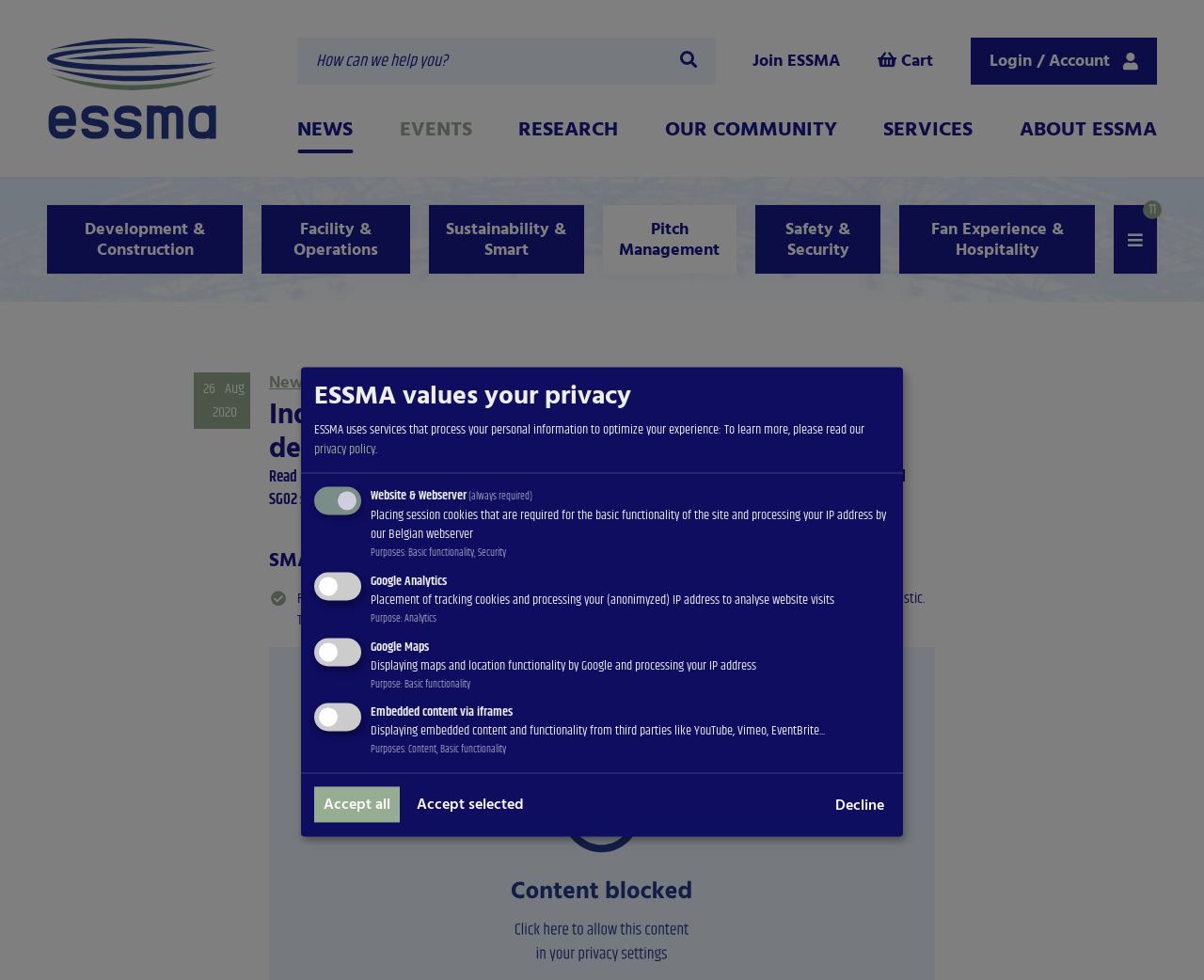Find the bounding box coordinates of the clickable region needed to perform the following instruction: "Read about development and construction". The coordinates should be provided as four float numbers between 0 and 1, i.e., [left, top, right, bottom].

[0.039, 0.209, 0.202, 0.279]